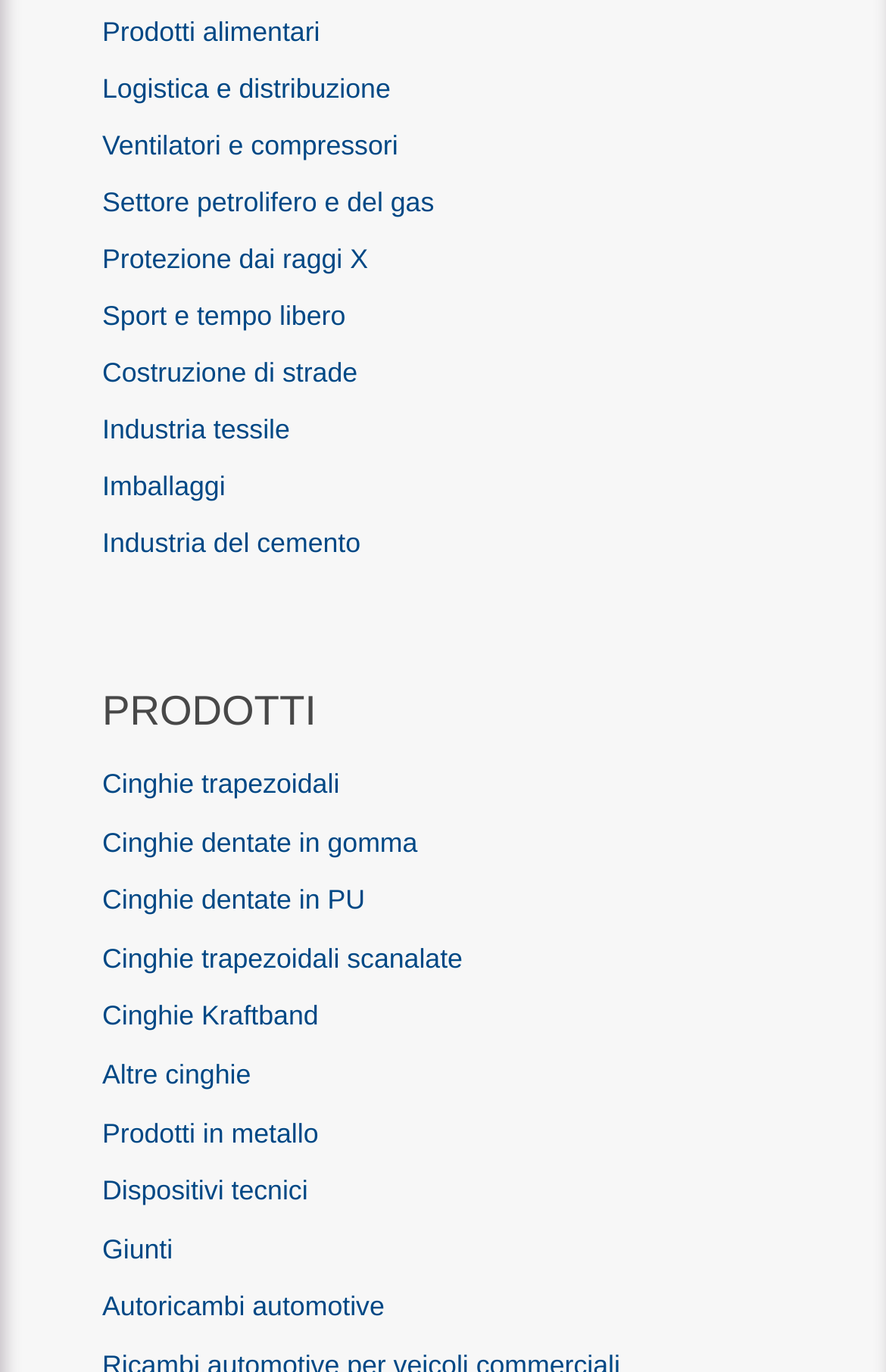What is the last product category listed?
Refer to the image and provide a thorough answer to the question.

The last link under the 'PRODOTTI' heading is 'Autoricambi automotive', which appears to be related to automotive spare parts.